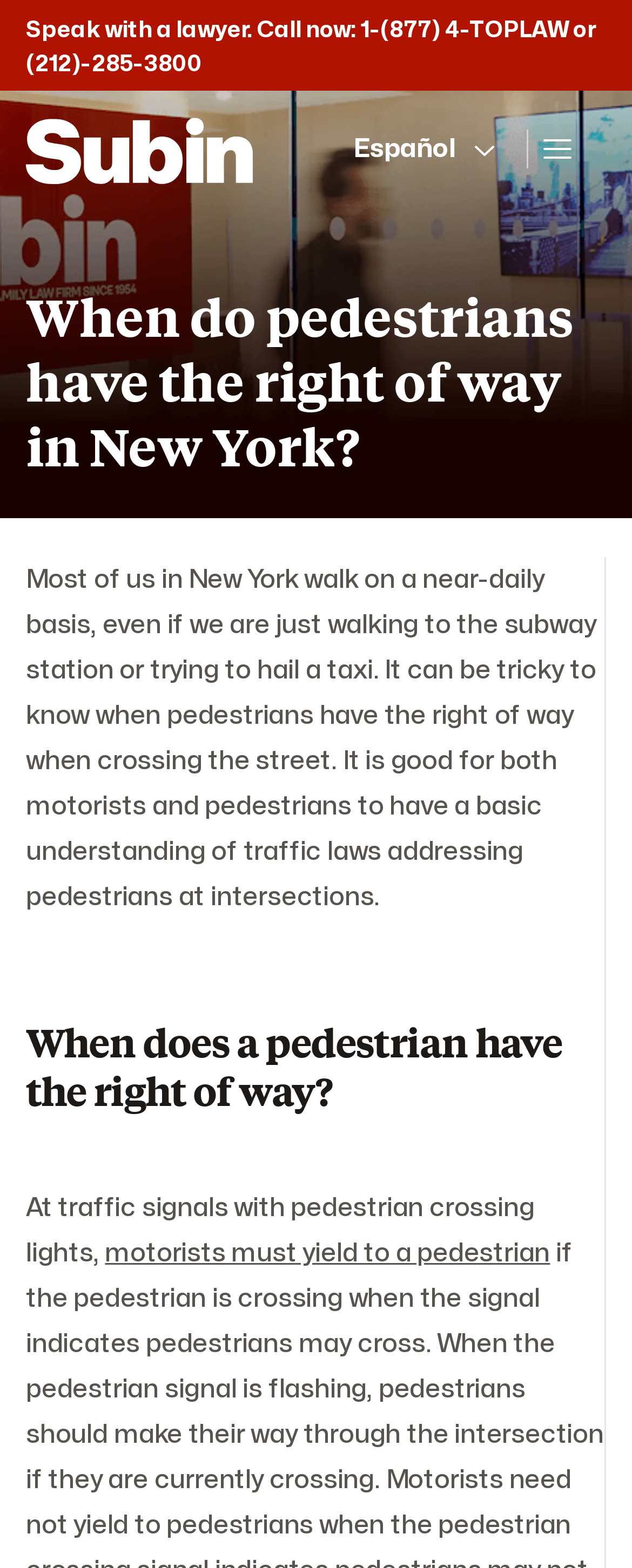Using the information in the image, give a detailed answer to the following question: What language option is available on this webpage?

The webpage provides a language option, which is Español, as indicated by the button 'Español' in the navigation section.